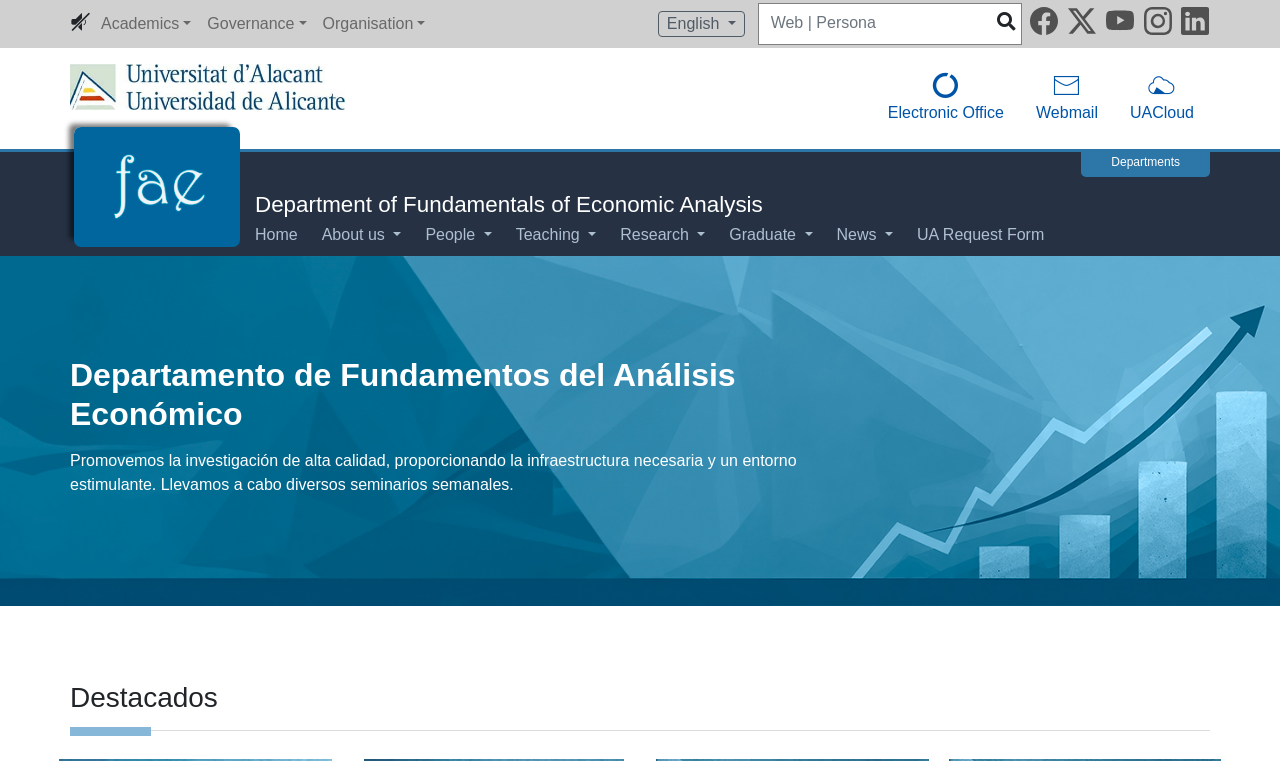Determine the bounding box coordinates of the clickable region to follow the instruction: "Click the 'New Pool Construction' link".

None